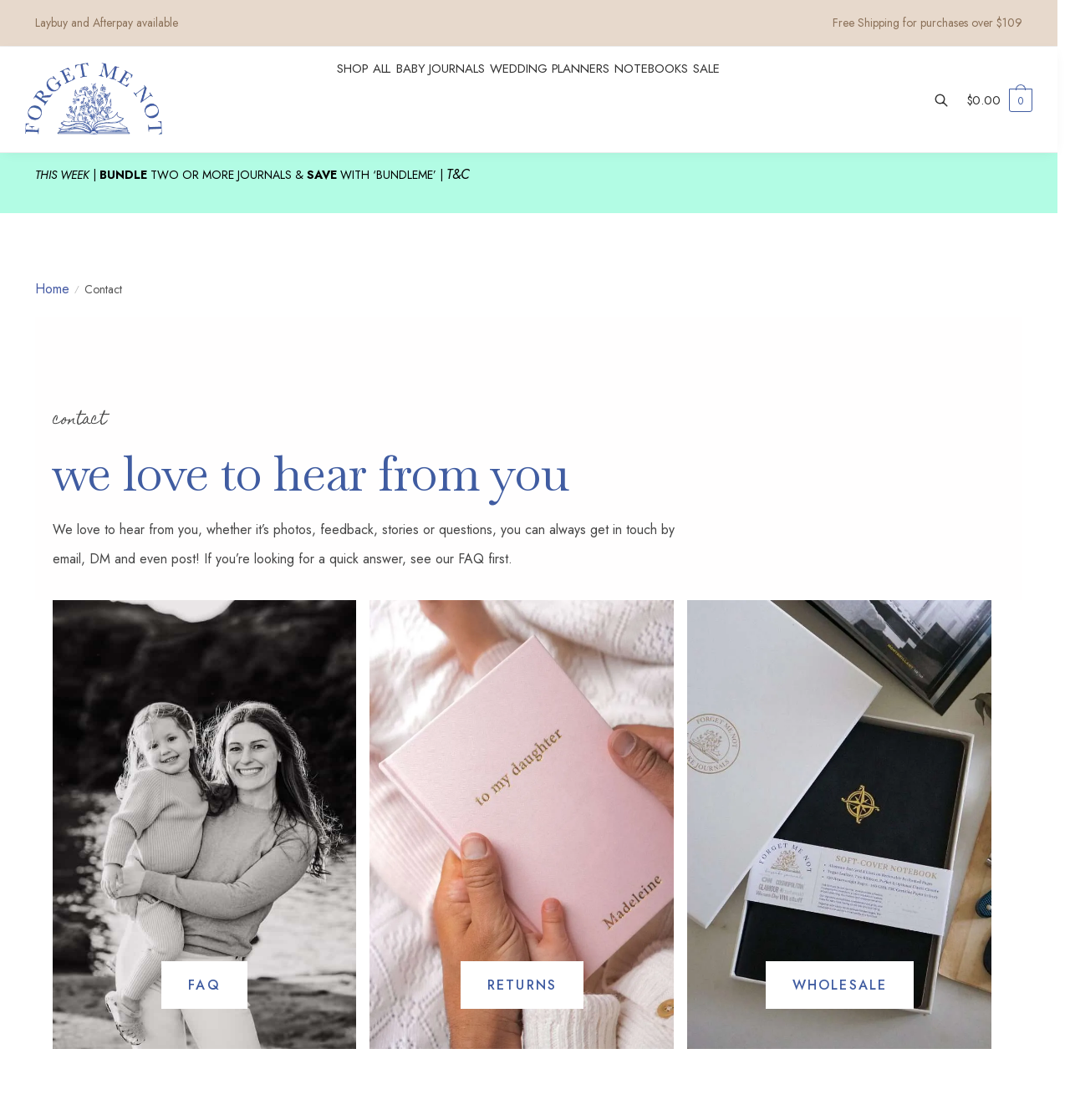Please identify the bounding box coordinates of the element I need to click to follow this instruction: "Click on 'T&C'".

[0.417, 0.147, 0.439, 0.164]